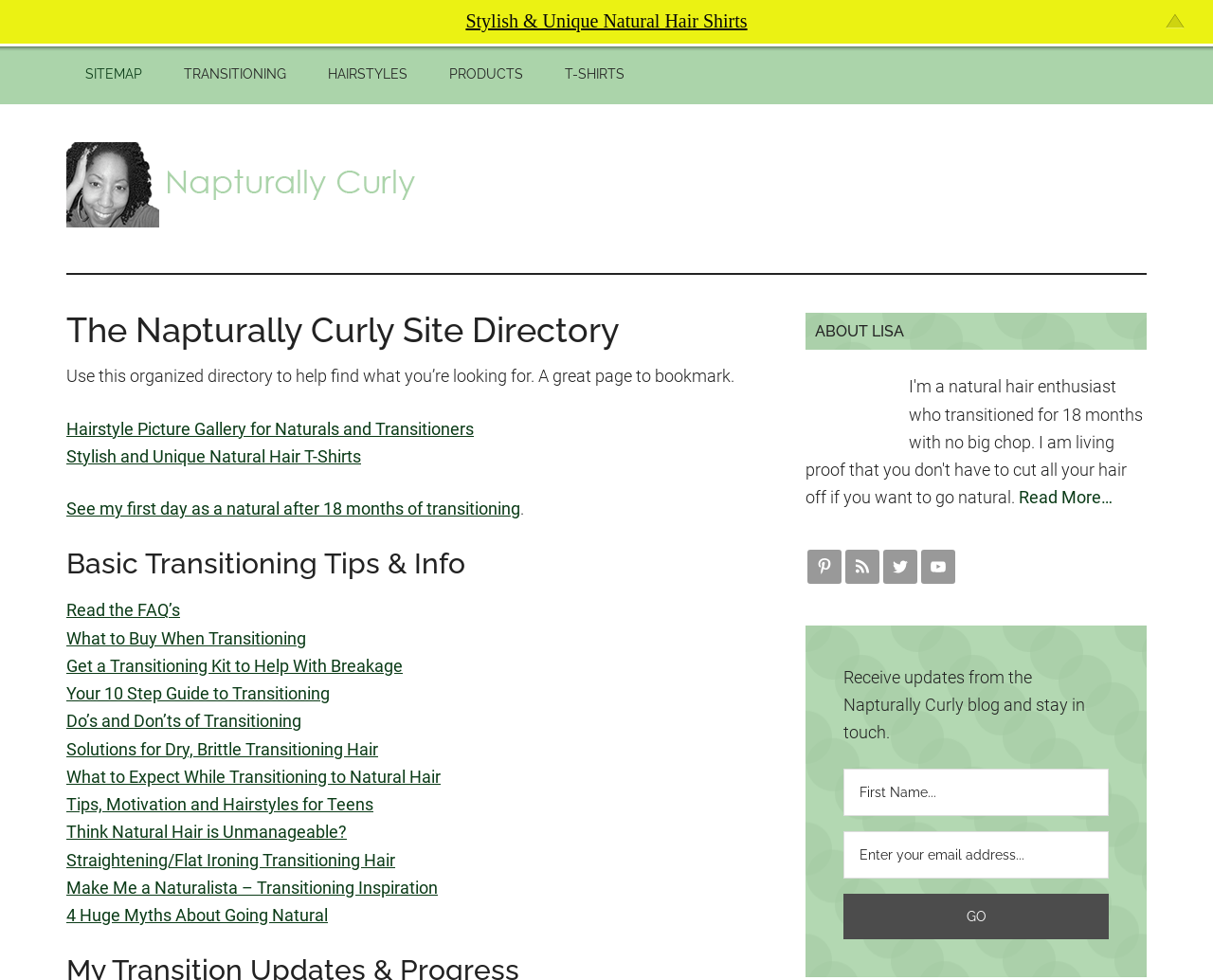Identify the bounding box for the UI element specified in this description: "Straightening/Flat Ironing Transitioning Hair". The coordinates must be four float numbers between 0 and 1, formatted as [left, top, right, bottom].

[0.055, 0.867, 0.326, 0.887]